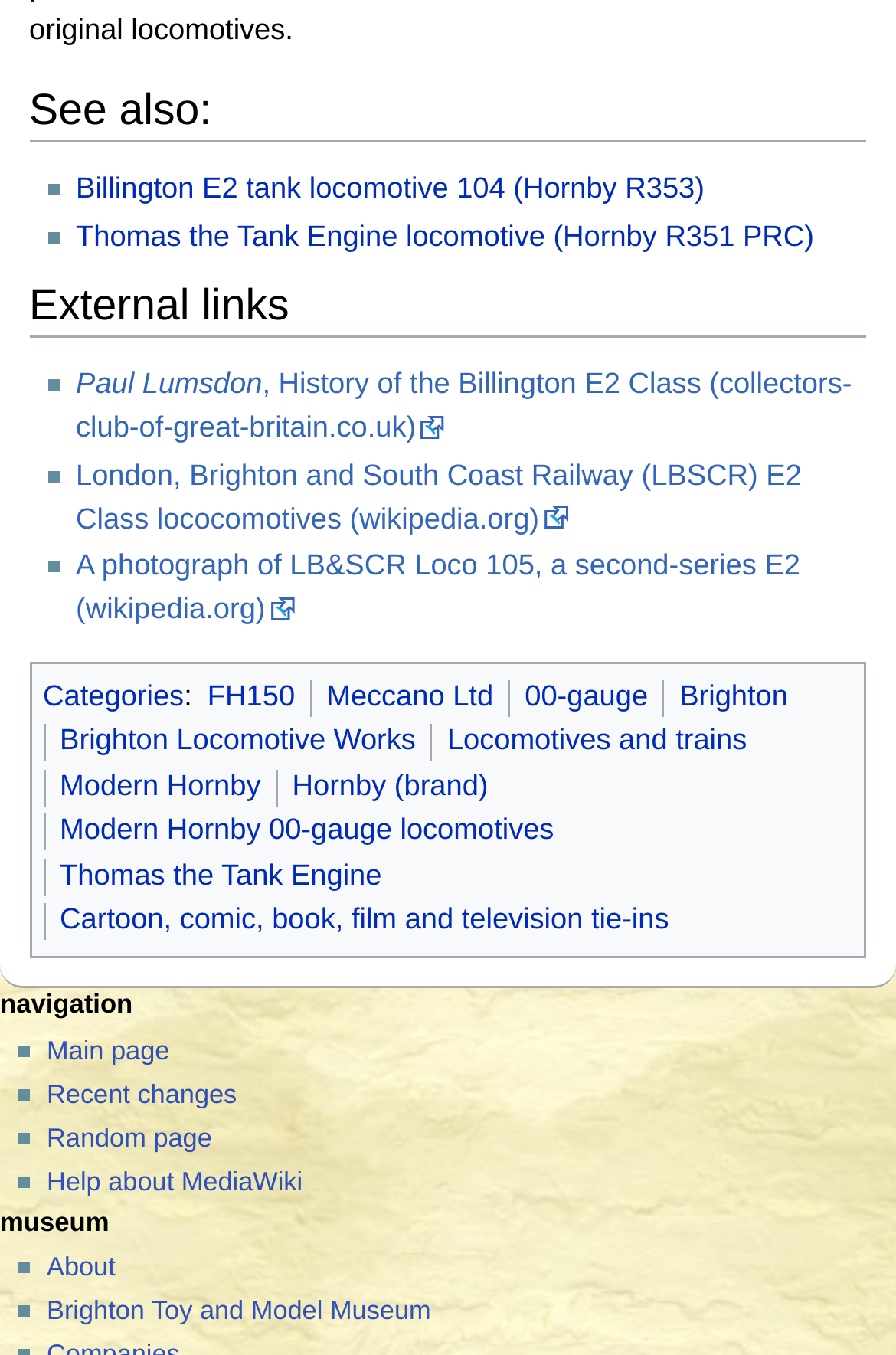Given the element description Brighton Toy and Model Museum, predict the bounding box coordinates for the UI element in the webpage screenshot. The format should be (top-left x, top-left y, bottom-right x, bottom-right y), and the values should be between 0 and 1.

[0.052, 0.958, 0.481, 0.979]